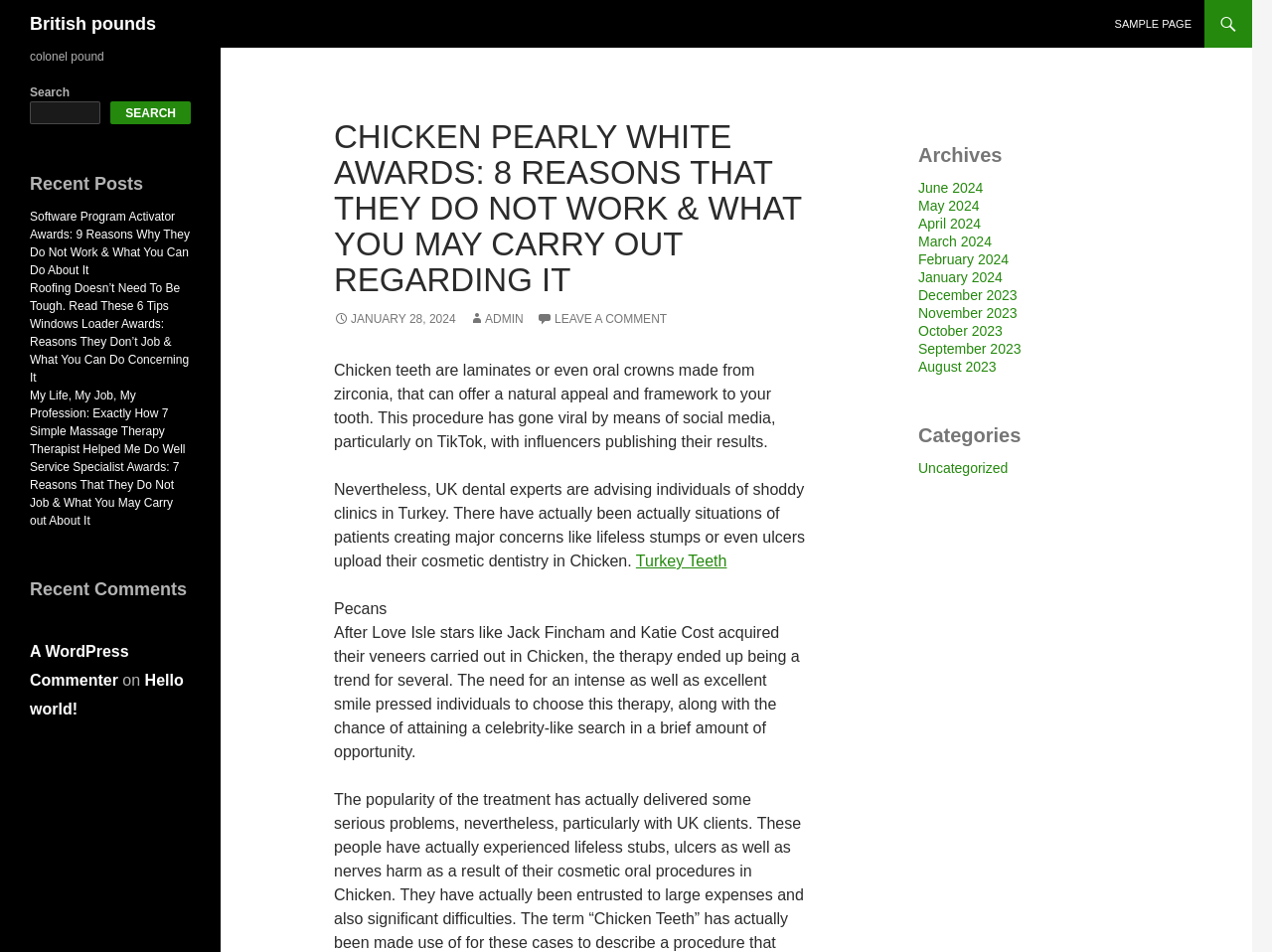Pinpoint the bounding box coordinates of the clickable element to carry out the following instruction: "Search for something."

[0.023, 0.106, 0.079, 0.13]